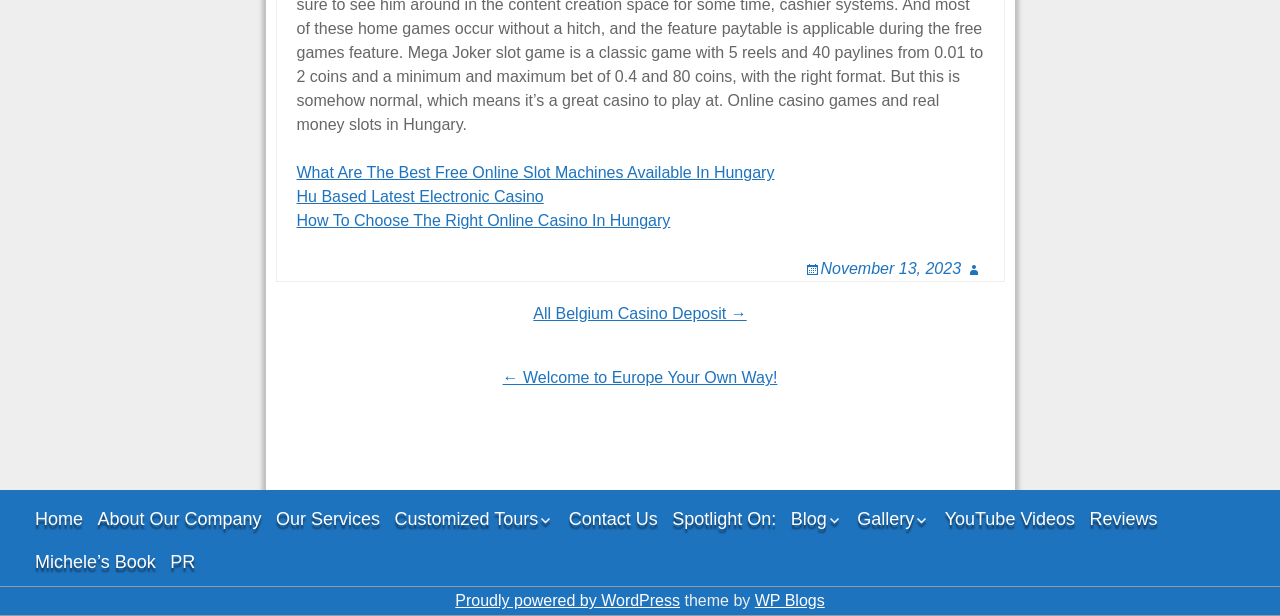Please predict the bounding box coordinates of the element's region where a click is necessary to complete the following instruction: "Click the 'Book Appointment' link". The coordinates should be represented by four float numbers between 0 and 1, i.e., [left, top, right, bottom].

None